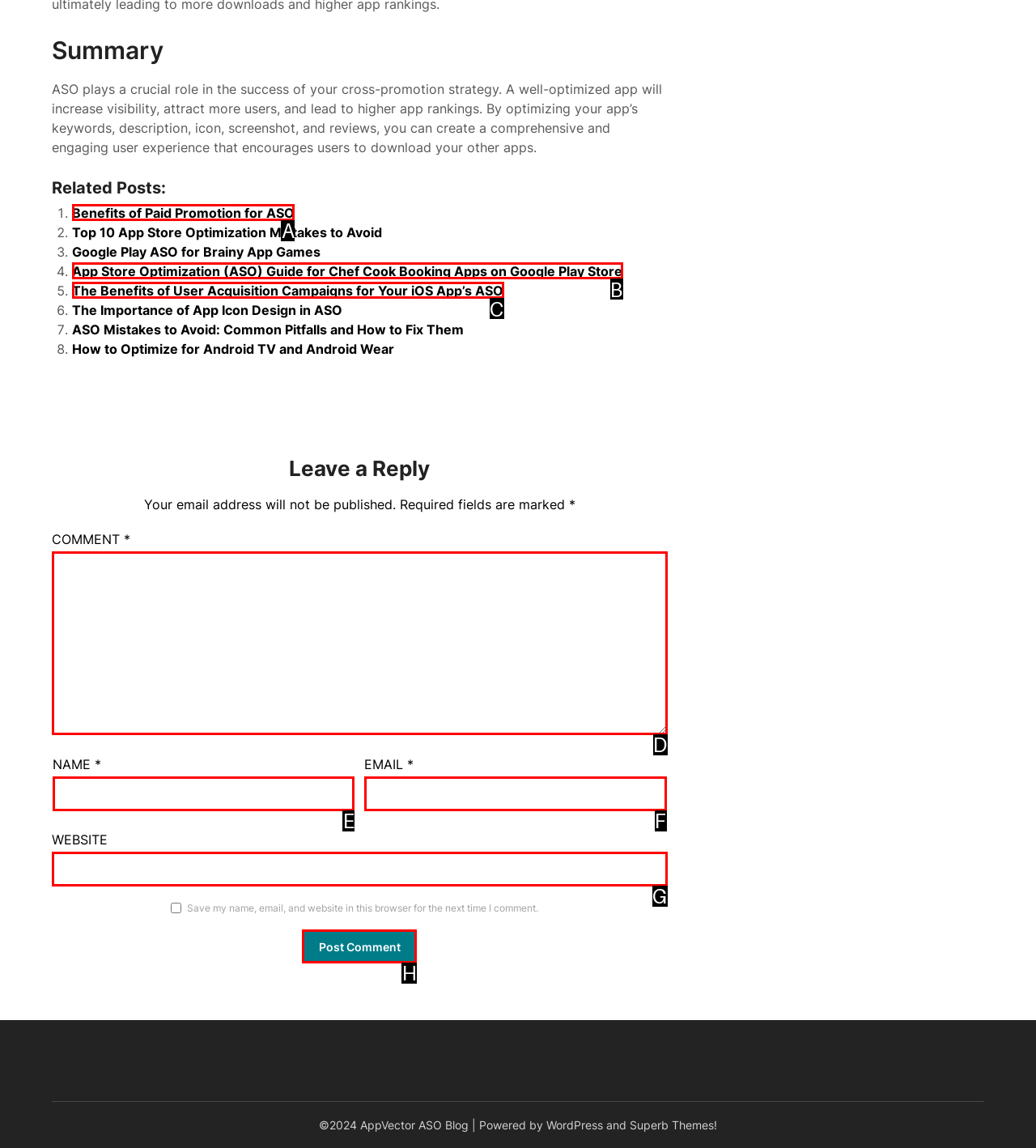Which HTML element should be clicked to complete the following task: Click the 'Benefits of Paid Promotion for ASO' link?
Answer with the letter corresponding to the correct choice.

A